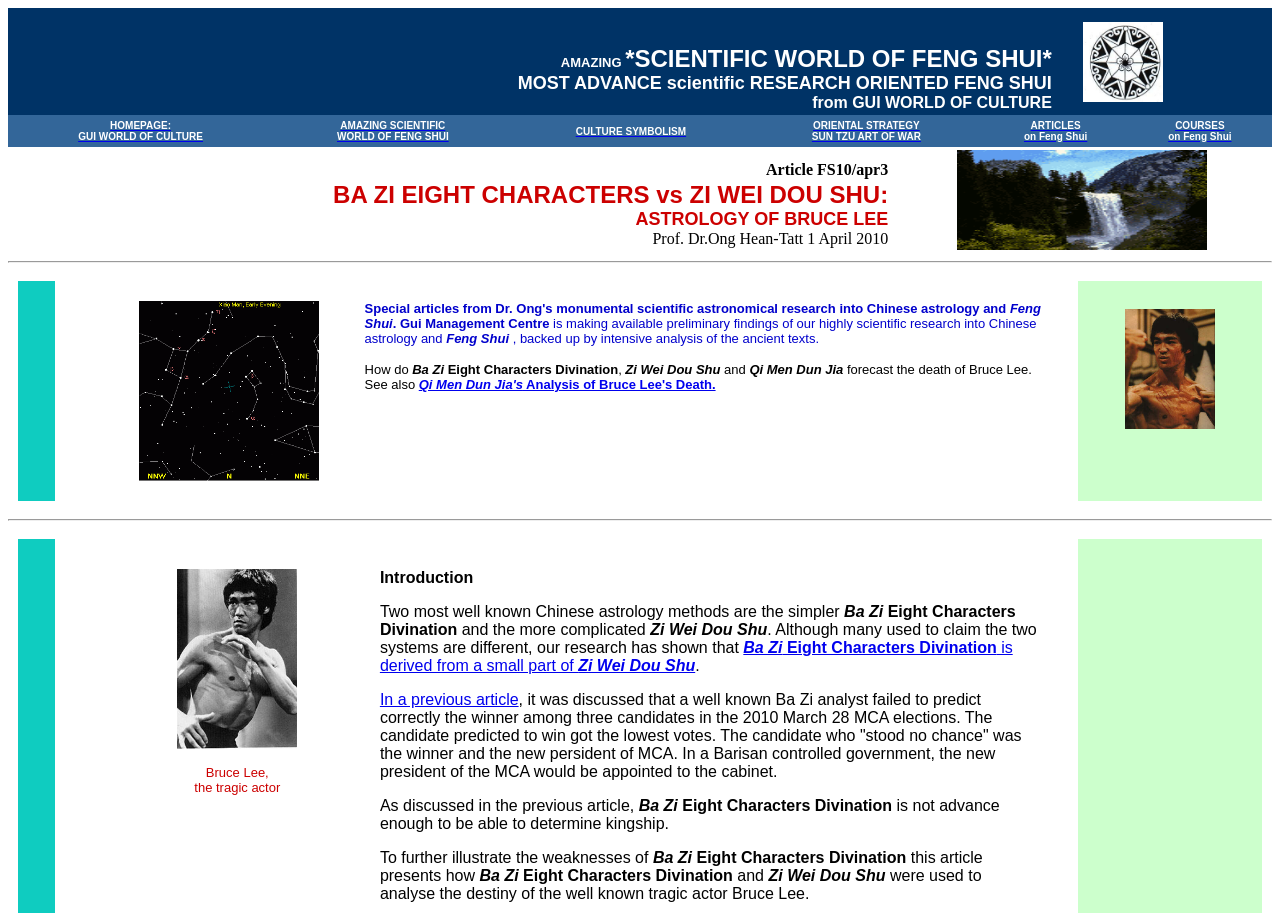Please find the bounding box coordinates for the clickable element needed to perform this instruction: "Check the analysis of Bruce Lee's death using Qi Men Dun Jia".

[0.327, 0.413, 0.559, 0.429]